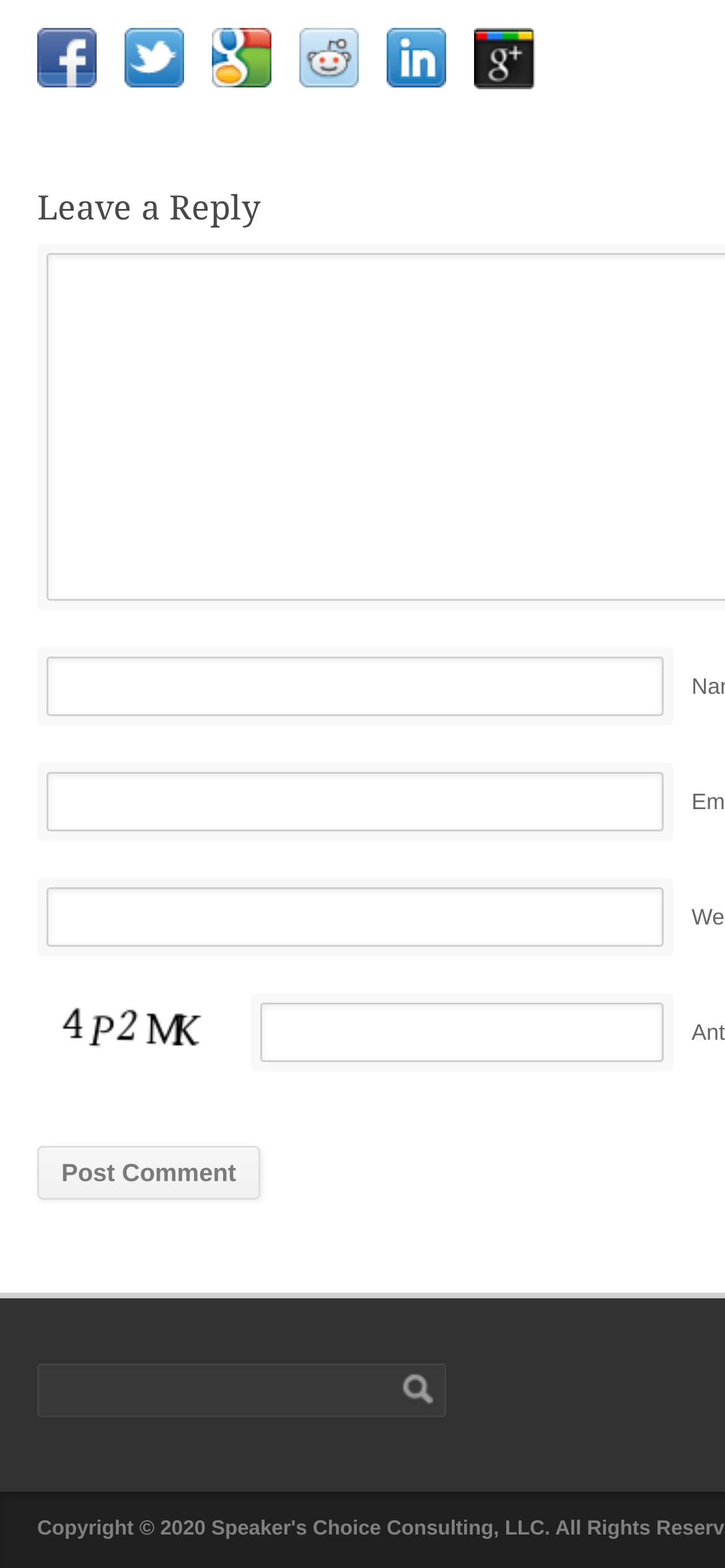Determine the bounding box coordinates for the clickable element required to fulfill the instruction: "Fill in the captcha". Provide the coordinates as four float numbers between 0 and 1, i.e., [left, top, right, bottom].

[0.051, 0.635, 0.295, 0.682]